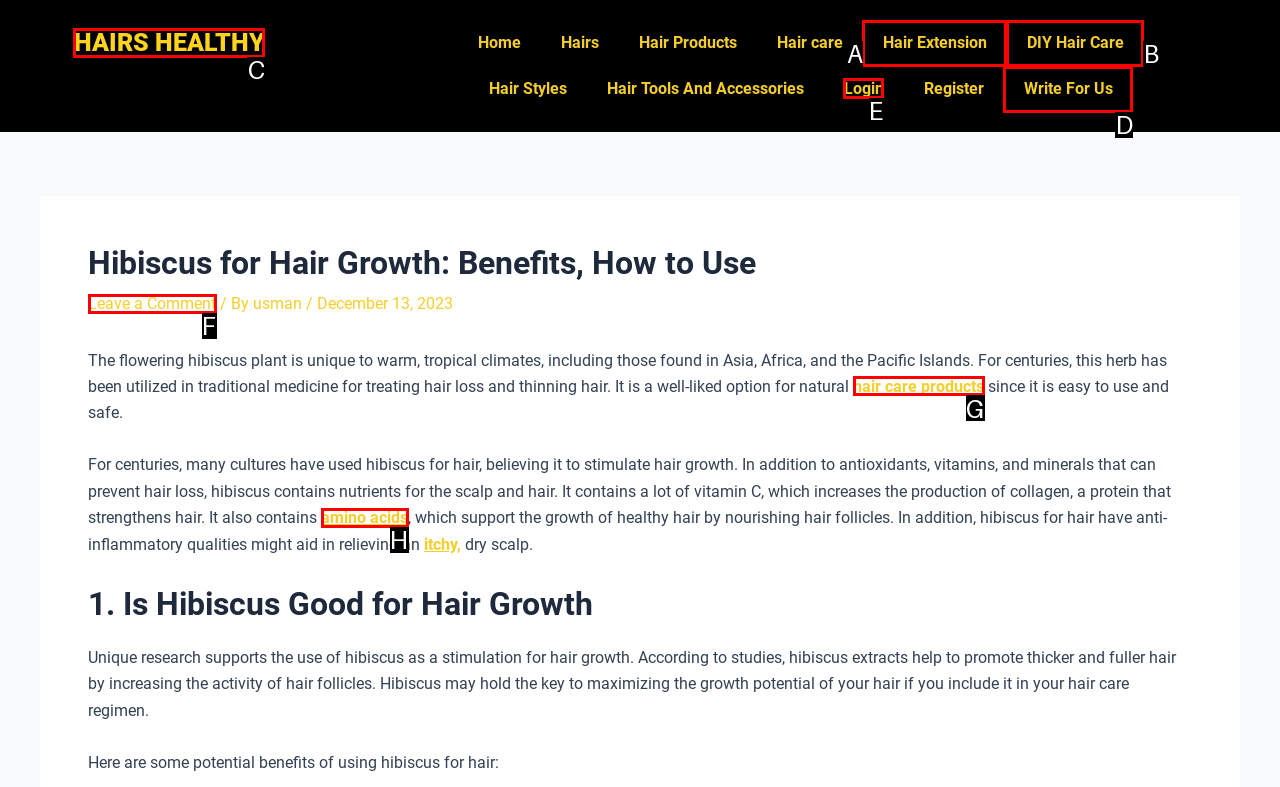Tell me which one HTML element I should click to complete the following task: Login to the website
Answer with the option's letter from the given choices directly.

E